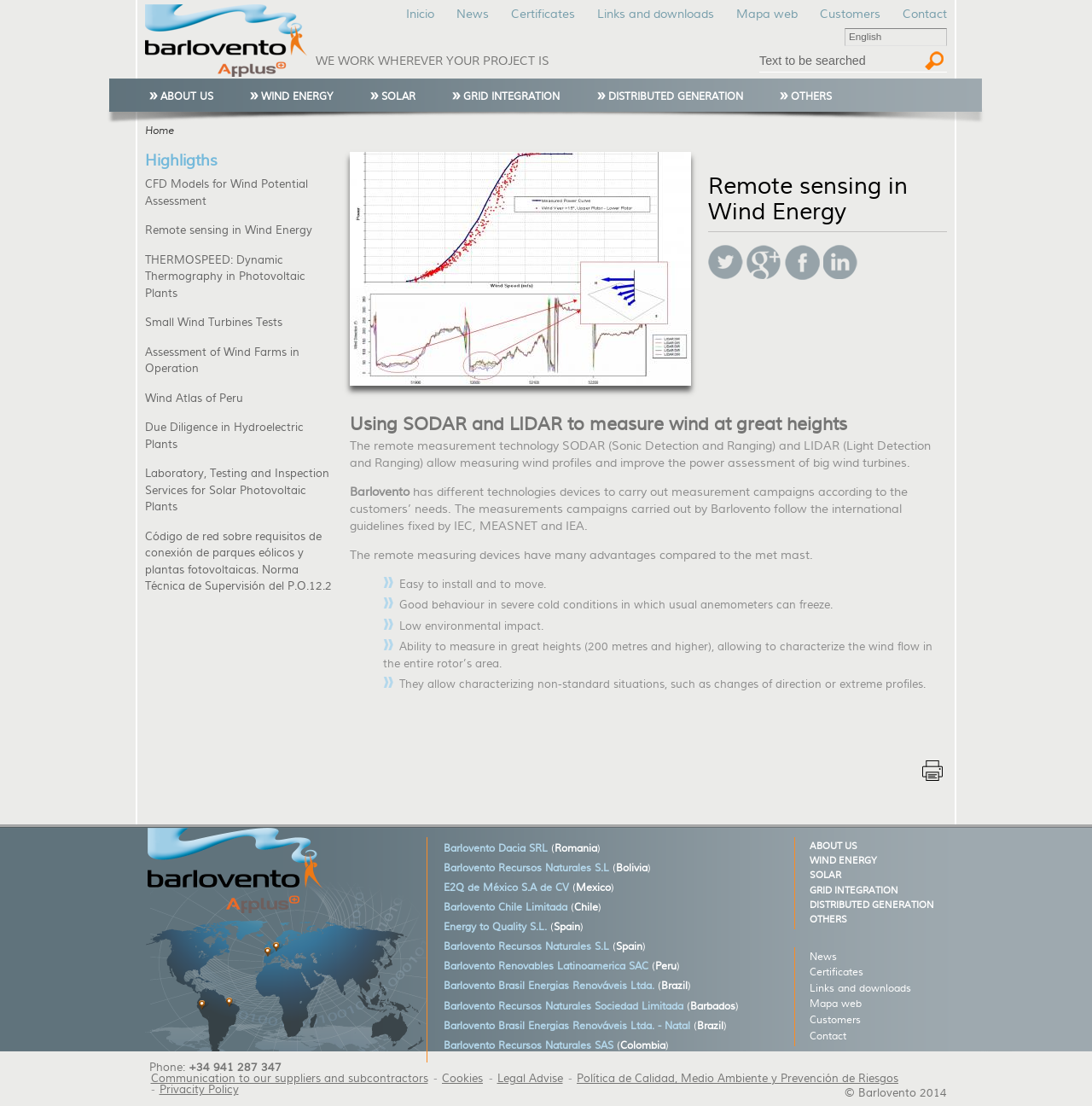Give a one-word or one-phrase response to the question:
How many advantages of remote measuring devices are listed?

5